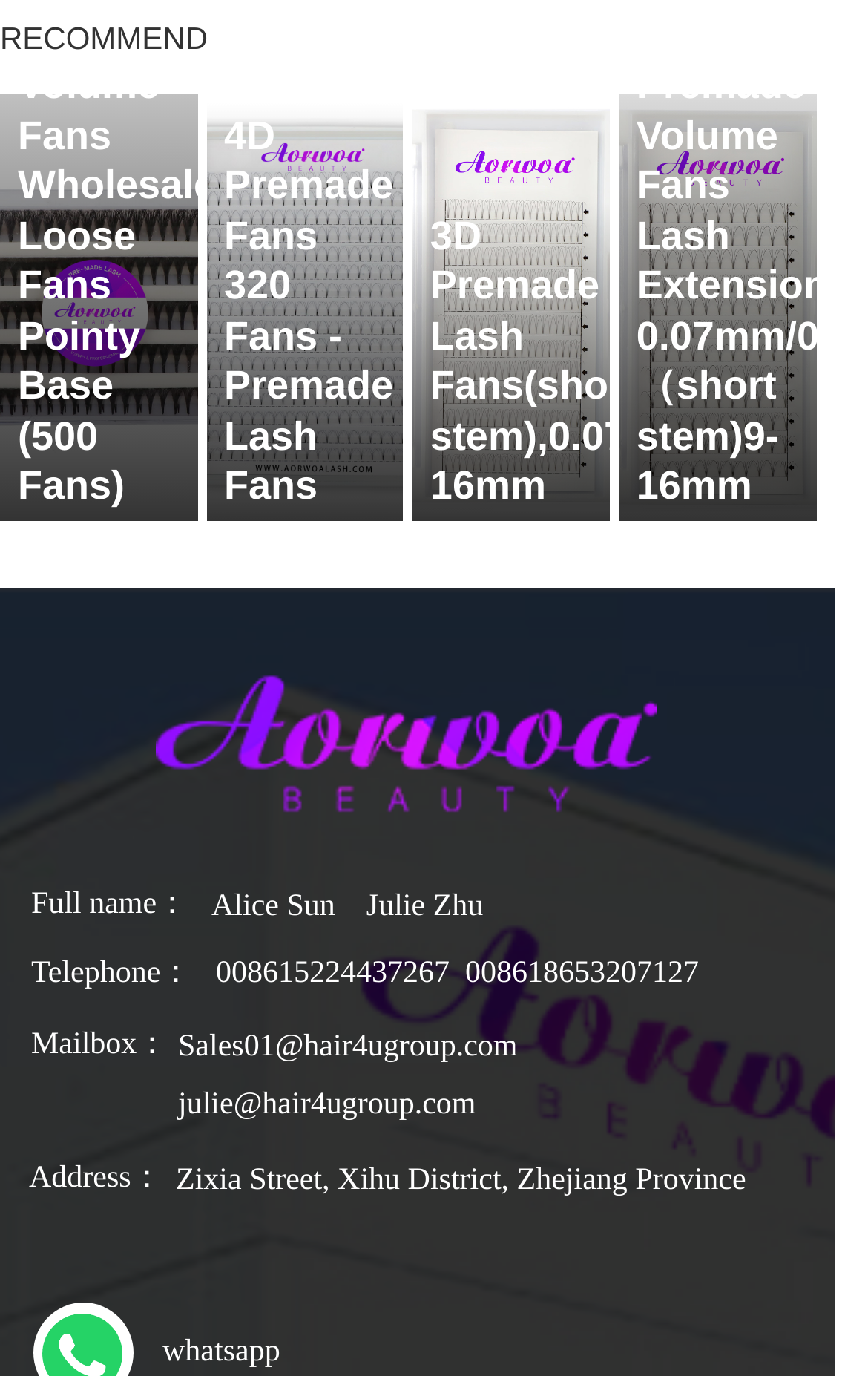Please provide a detailed answer to the question below based on the screenshot: 
How many phone numbers are listed?

I counted the number of phone numbers listed, which are '15224437267' and '18653207127'. There are 2 phone numbers in total.